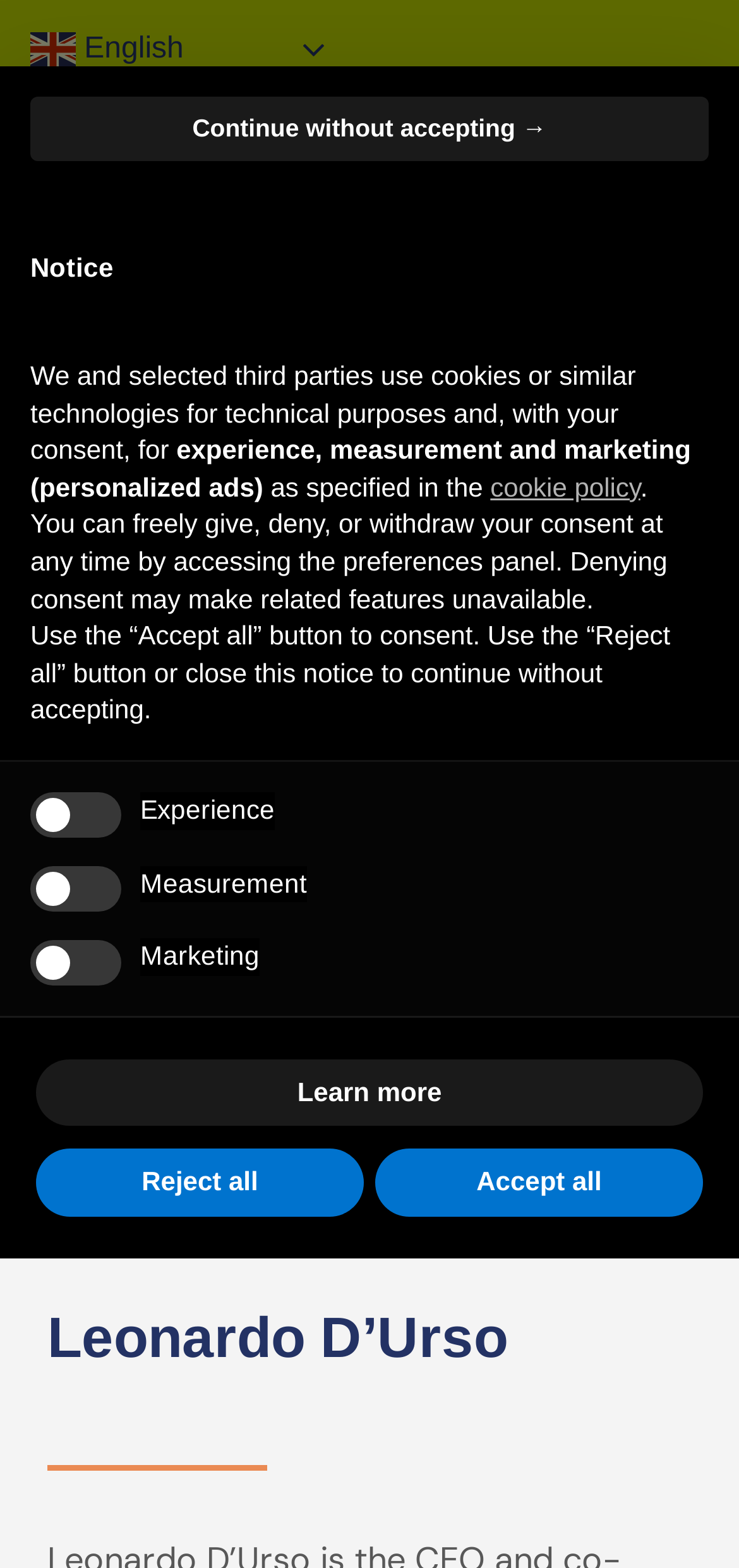Identify the bounding box coordinates of the region I need to click to complete this instruction: "Select the Experience checkbox".

[0.041, 0.506, 0.164, 0.535]